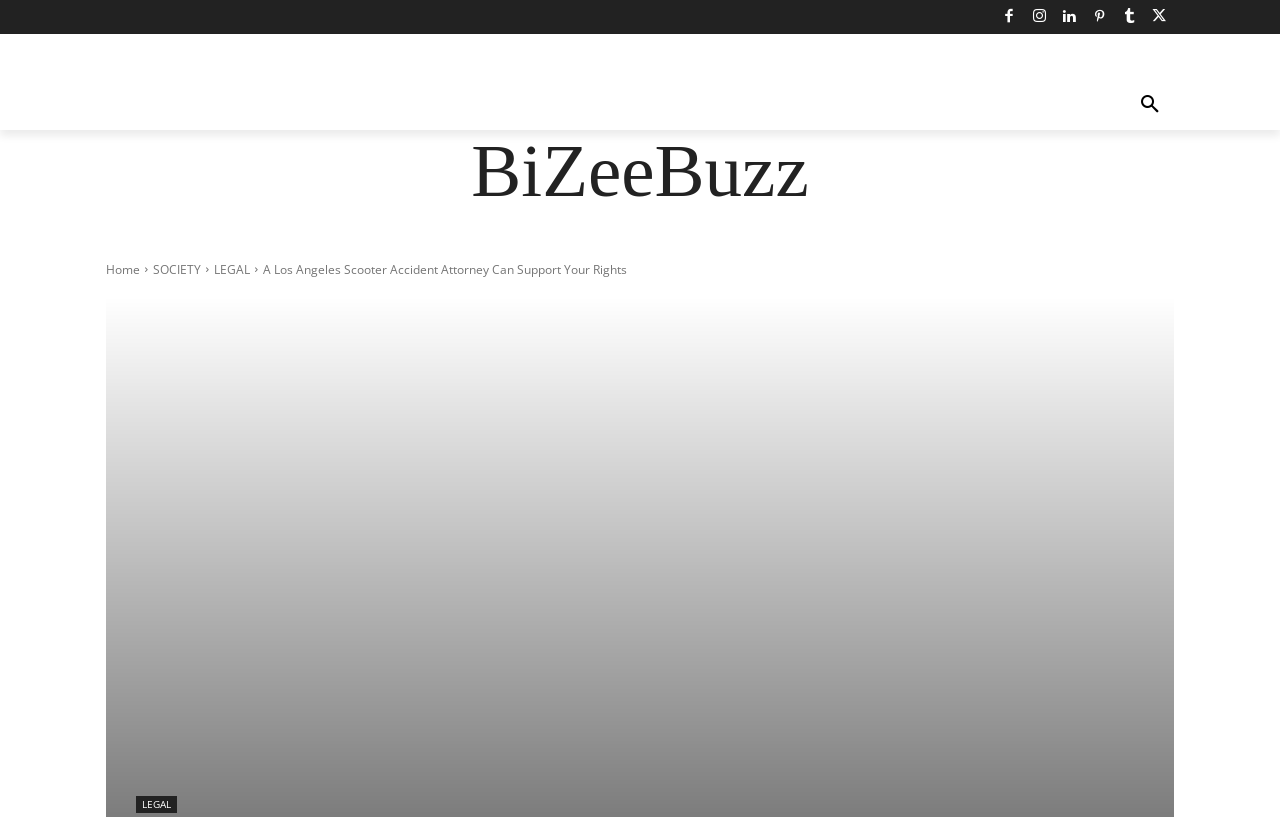Determine the bounding box coordinates of the element that should be clicked to execute the following command: "go to the BUSINESS page".

[0.083, 0.042, 0.17, 0.1]